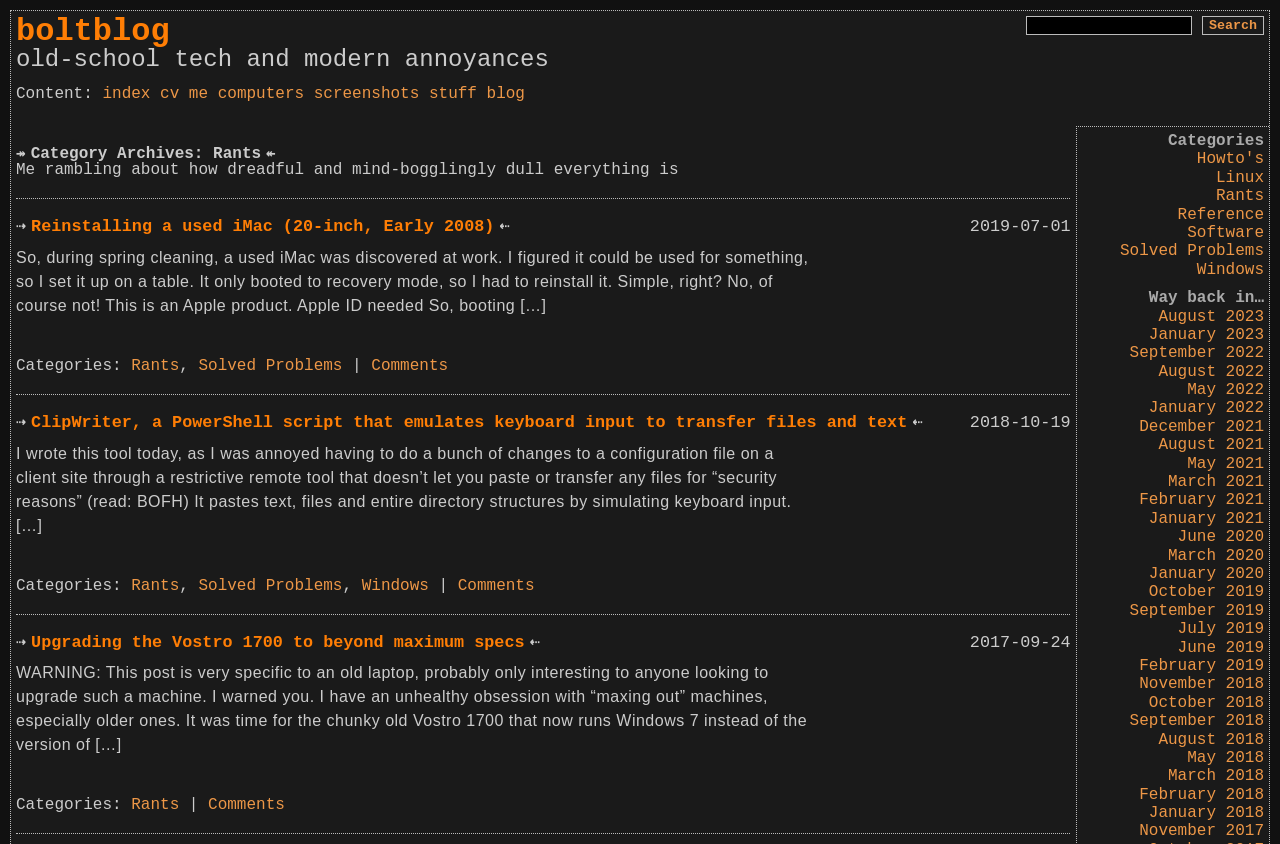Determine the bounding box coordinates of the element's region needed to click to follow the instruction: "Go to the blog page". Provide these coordinates as four float numbers between 0 and 1, formatted as [left, top, right, bottom].

[0.38, 0.097, 0.41, 0.126]